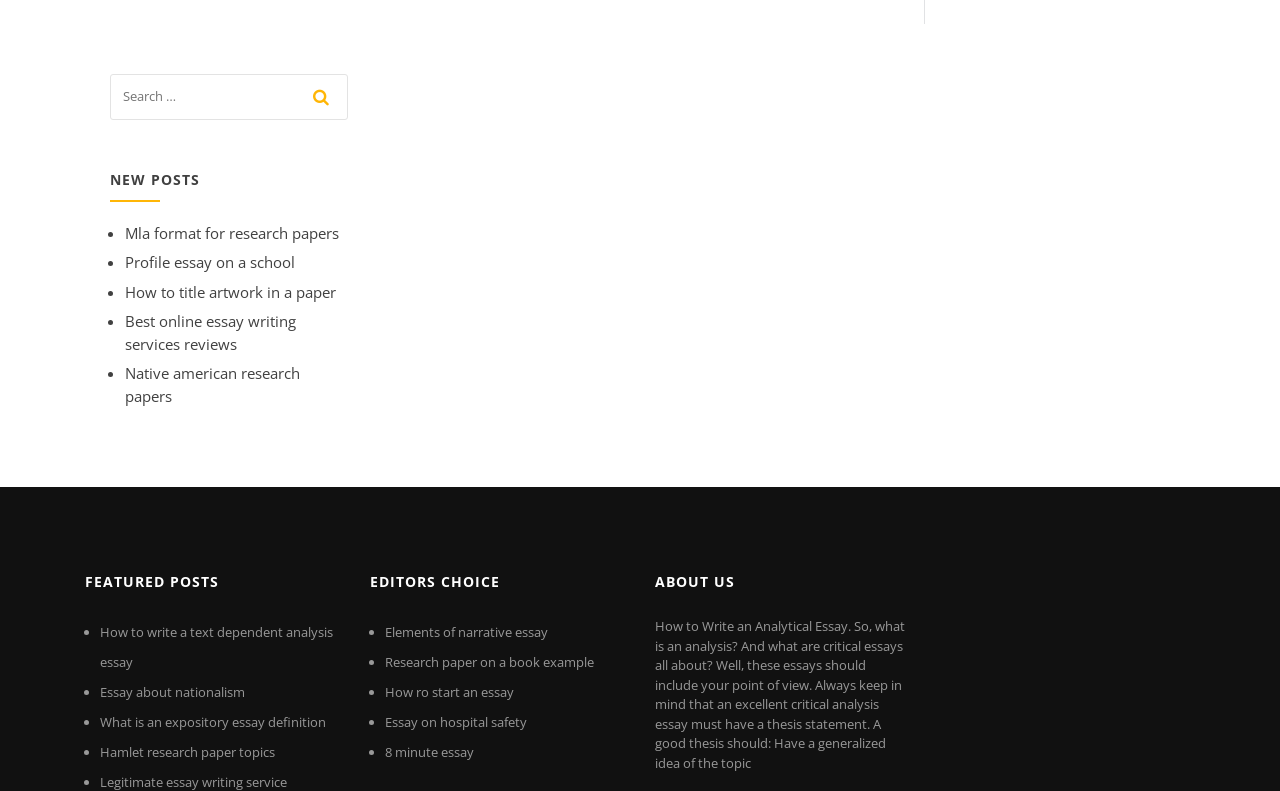Identify the bounding box coordinates for the region to click in order to carry out this instruction: "search for something". Provide the coordinates using four float numbers between 0 and 1, formatted as [left, top, right, bottom].

[0.086, 0.094, 0.271, 0.152]